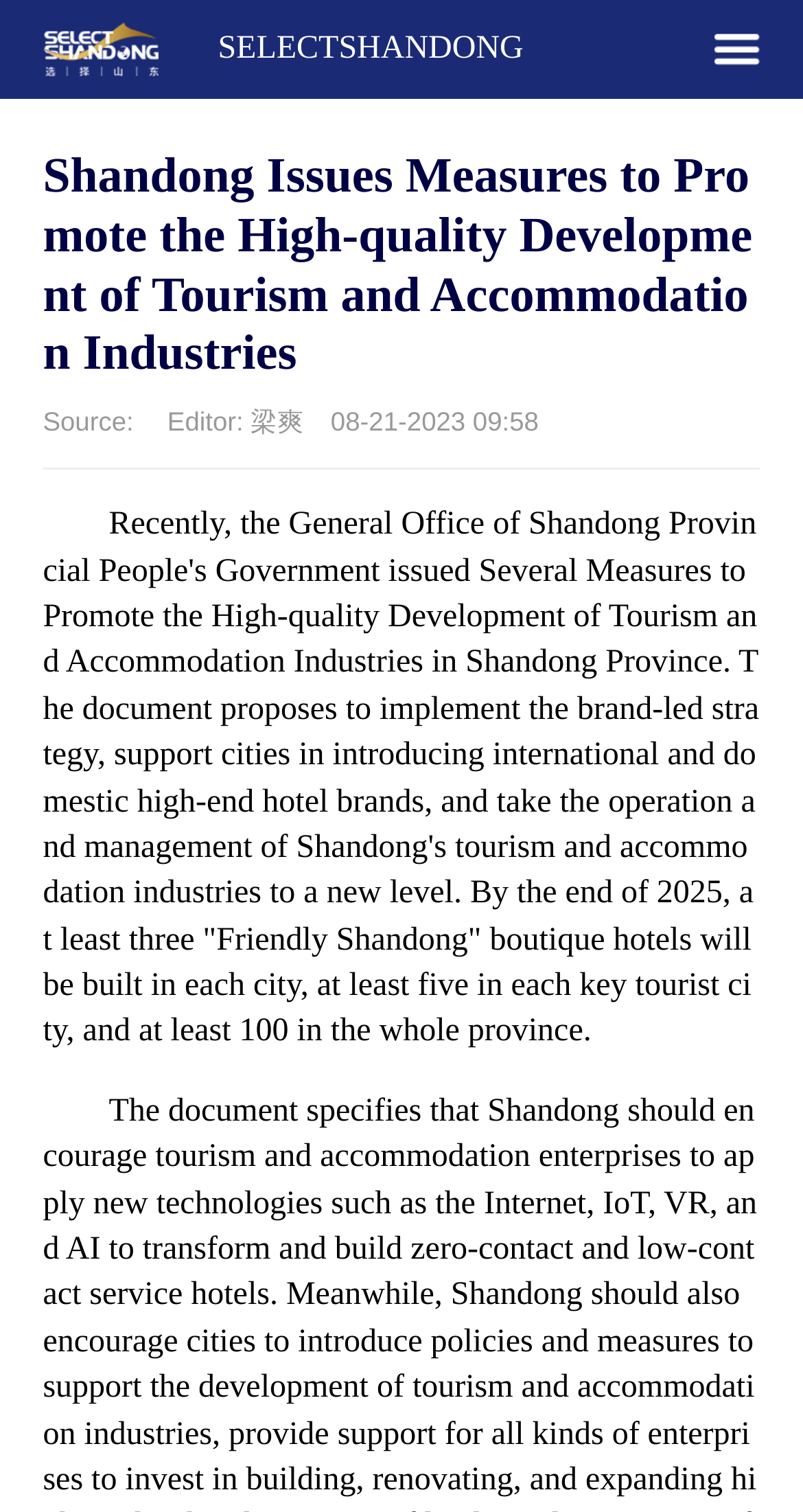Elaborate on the webpage's design and content in a detailed caption.

The webpage is about Shandong's measures to promote the high-quality development of tourism and accommodation industries. At the top-left corner, there is a small image. Below the image, there is a heading that repeats the title of the webpage. 

To the right of the image, there is a table with a single row and cell containing the text "SELECTSHANDONG". Above the heading, there is a link at the top-right corner of the page. 

Below the heading, there are three lines of text, aligned to the left, which provide information about the source, editor, and date of the article. The main content of the webpage is a paragraph of text that describes the measures taken by the Shandong Provincial People's Government to promote the development of tourism and accommodation industries in the province. The text explains the goals of the measures, including the introduction of high-end hotel brands and the construction of "Friendly Shandong" boutique hotels by the end of 2025.